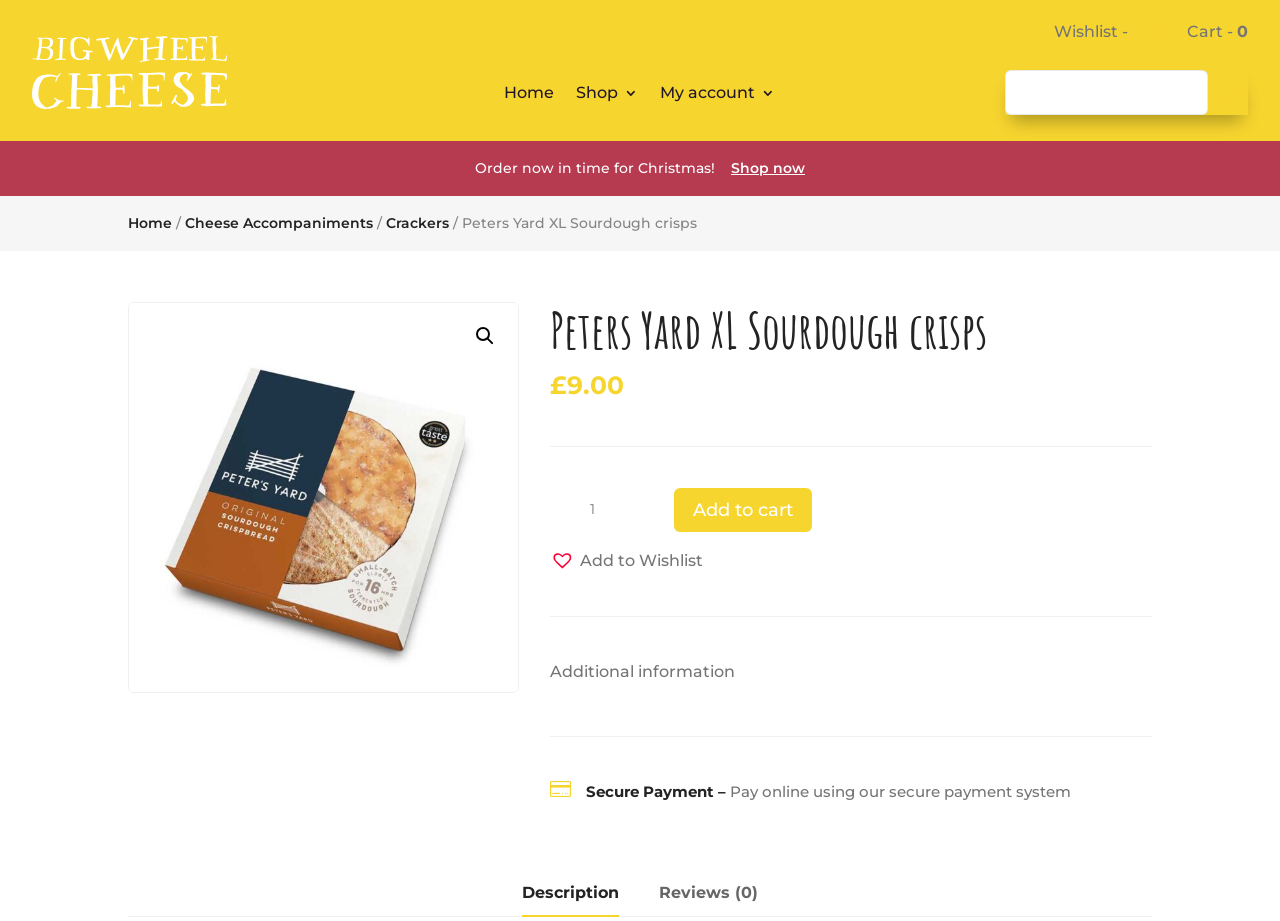What is the primary heading on this webpage?

Peters Yard XL Sourdough crisps